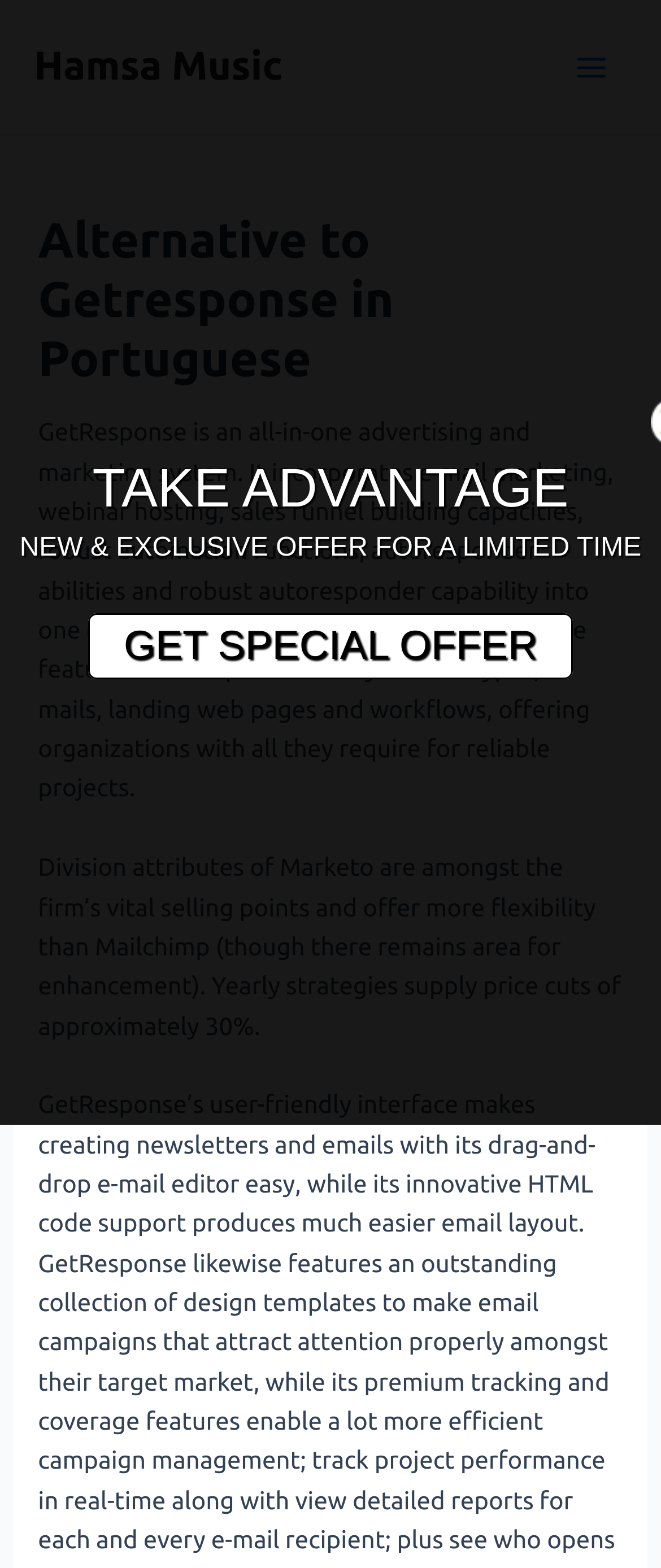Give the bounding box coordinates for the element described by: "Hamsa Music".

[0.051, 0.028, 0.427, 0.056]